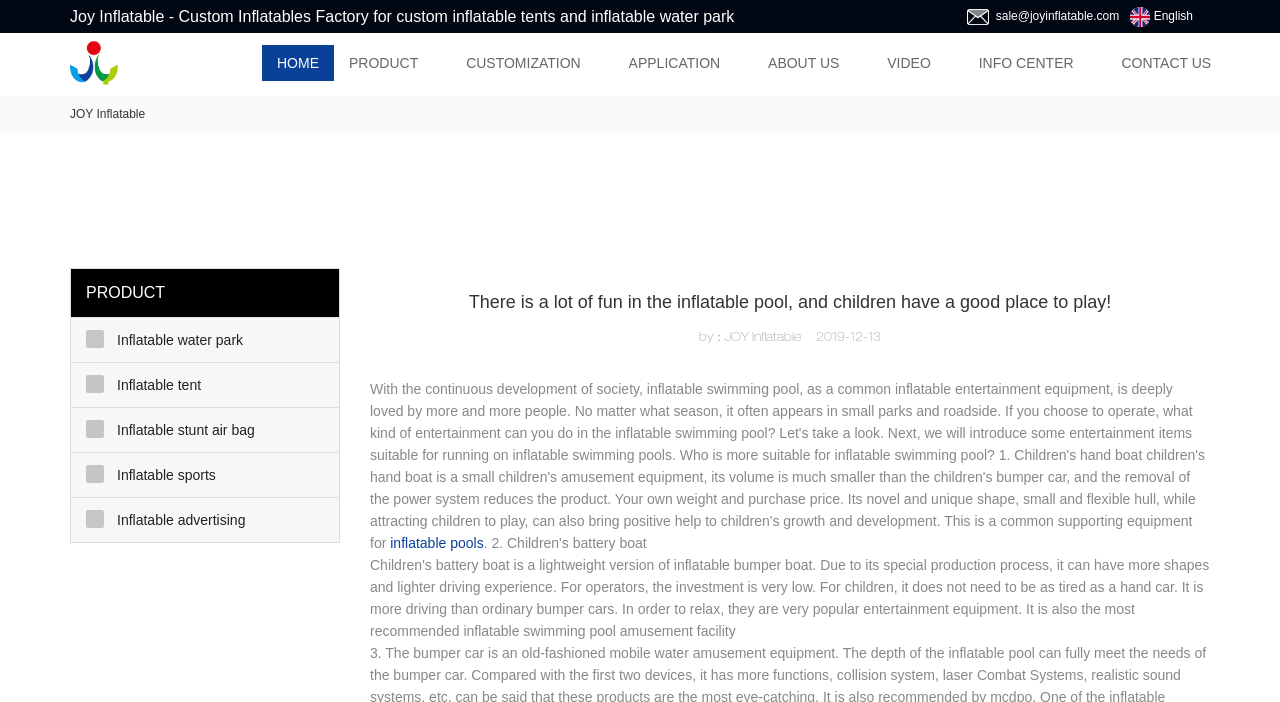What is the topic of the article?
Ensure your answer is thorough and detailed.

The topic of the article is inferred from the text 'There is a lot of fun in the inflatable pool, and children have a good place to play!' and the link 'inflatable pools'. This suggests that the article is about inflatable pools.